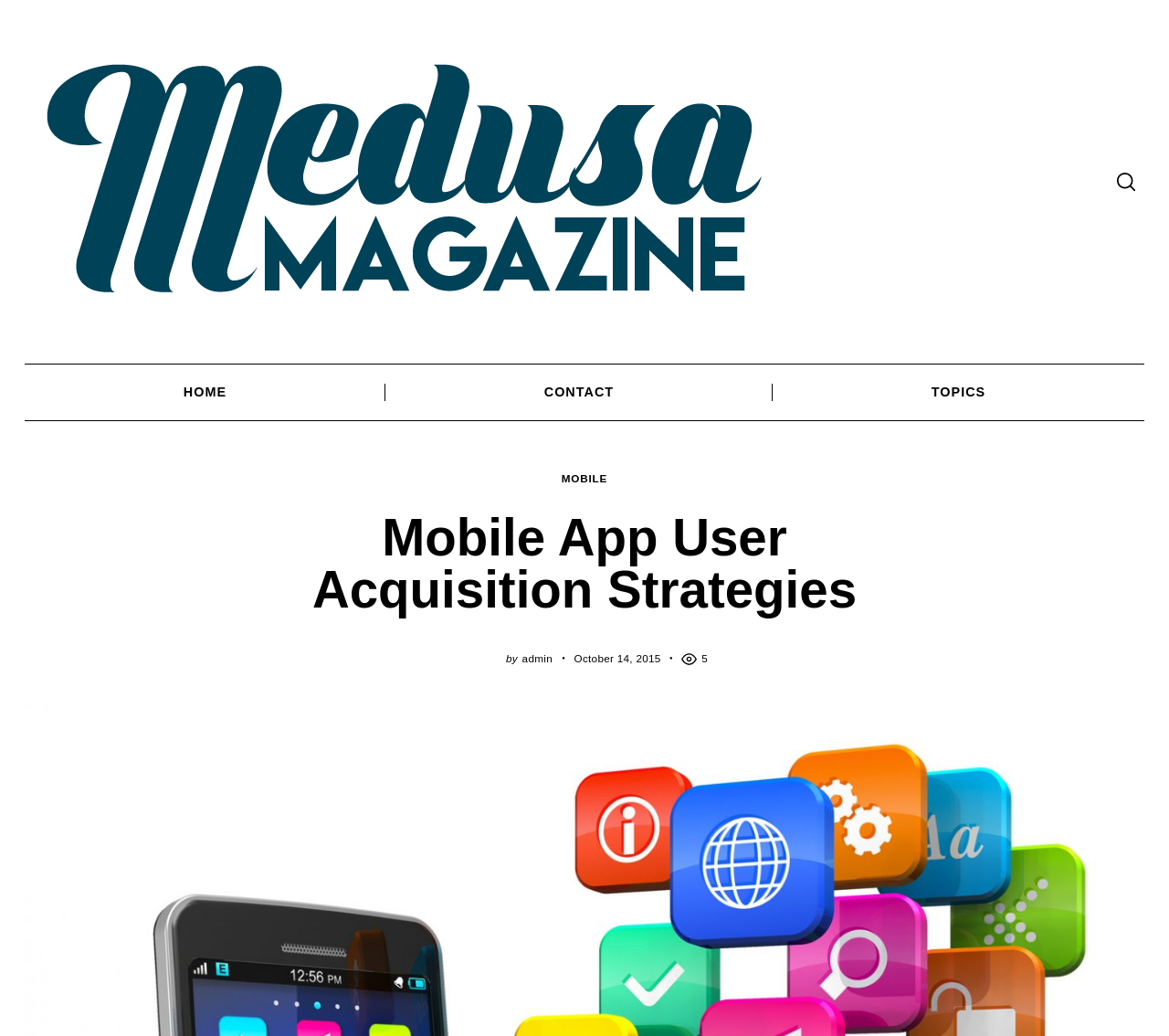What are the main menu items?
Based on the image, respond with a single word or phrase.

HOME, CONTACT, TOPICS